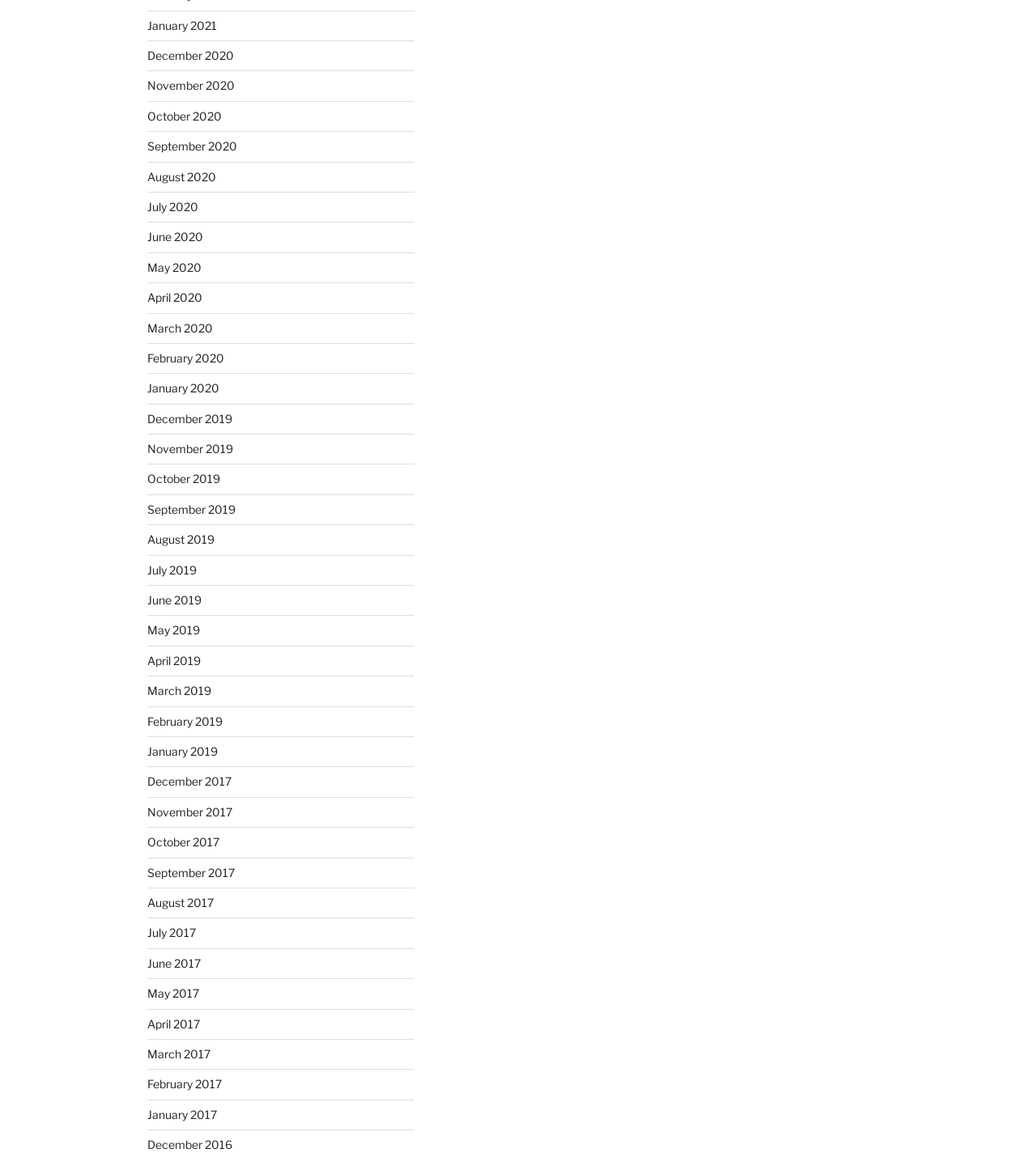How many months are listed in 2020?
Based on the visual content, answer with a single word or a brief phrase.

12